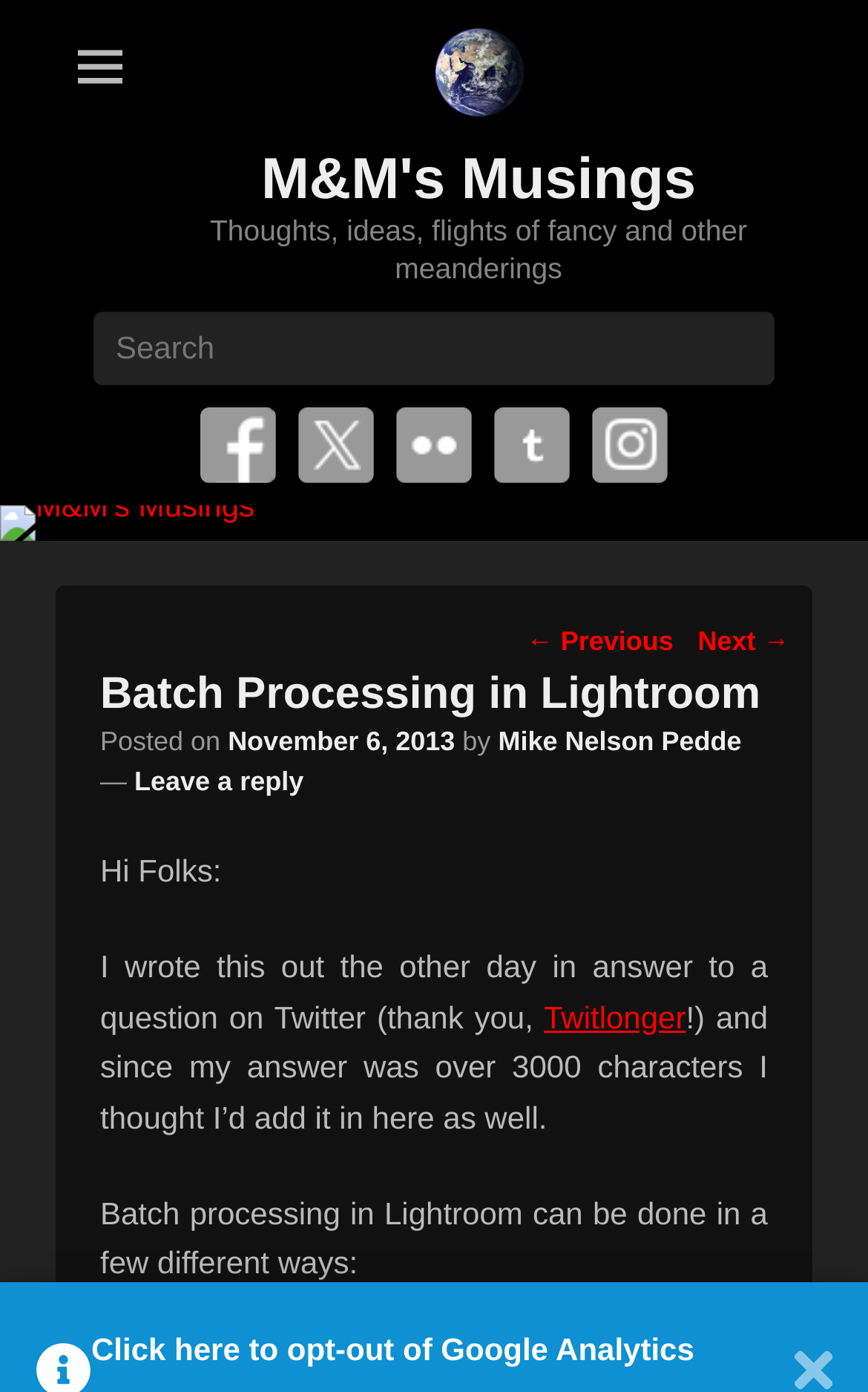Provide a brief response to the question below using a single word or phrase: 
What is the date of the blog post?

November 6, 2013